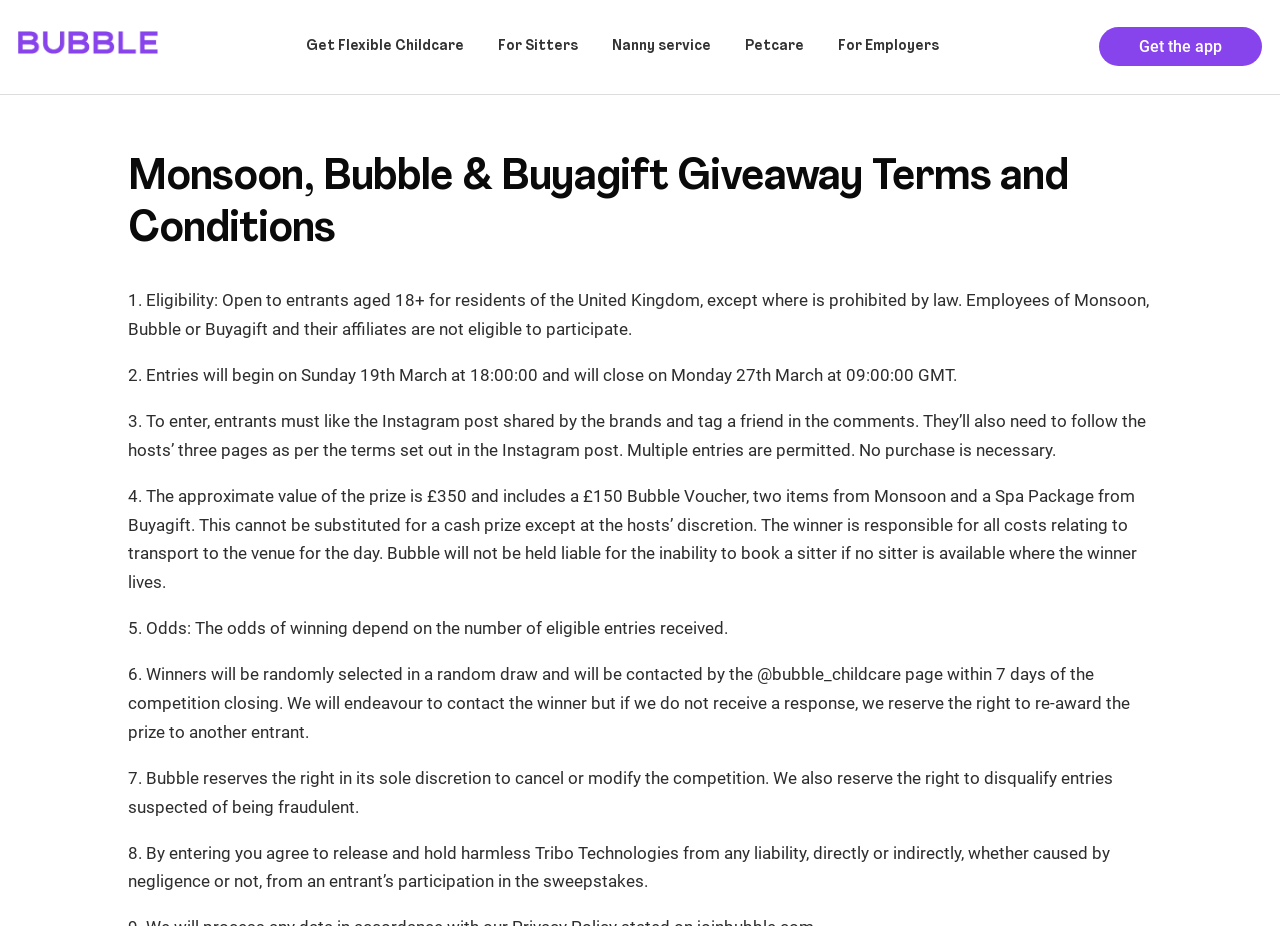Extract the top-level heading from the webpage and provide its text.

Monsoon, Bubble & Buyagift Giveaway Terms and Conditions